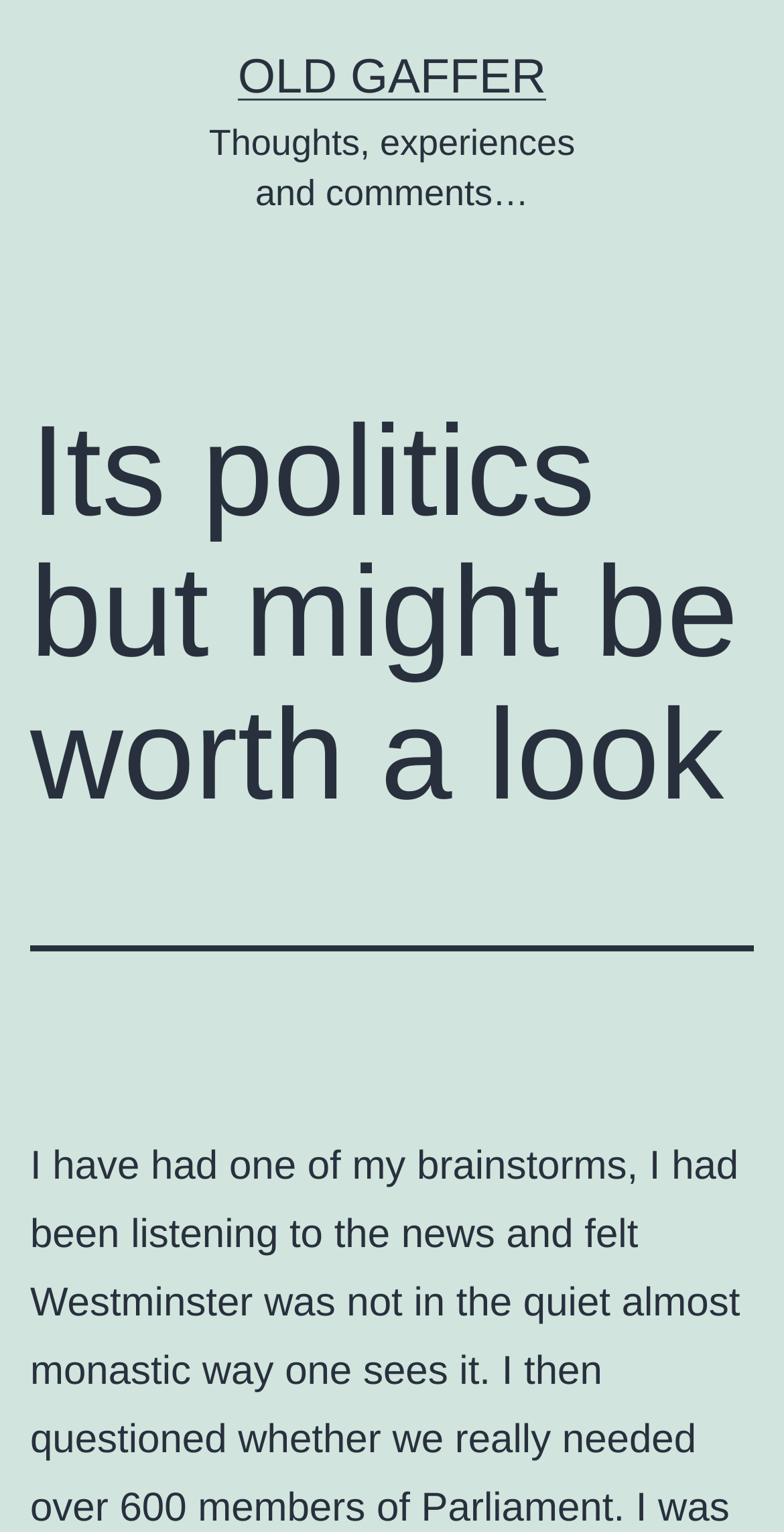Using the webpage screenshot, find the UI element described by Old Gaffer. Provide the bounding box coordinates in the format (top-left x, top-left y, bottom-right x, bottom-right y), ensuring all values are floating point numbers between 0 and 1.

[0.303, 0.032, 0.697, 0.068]